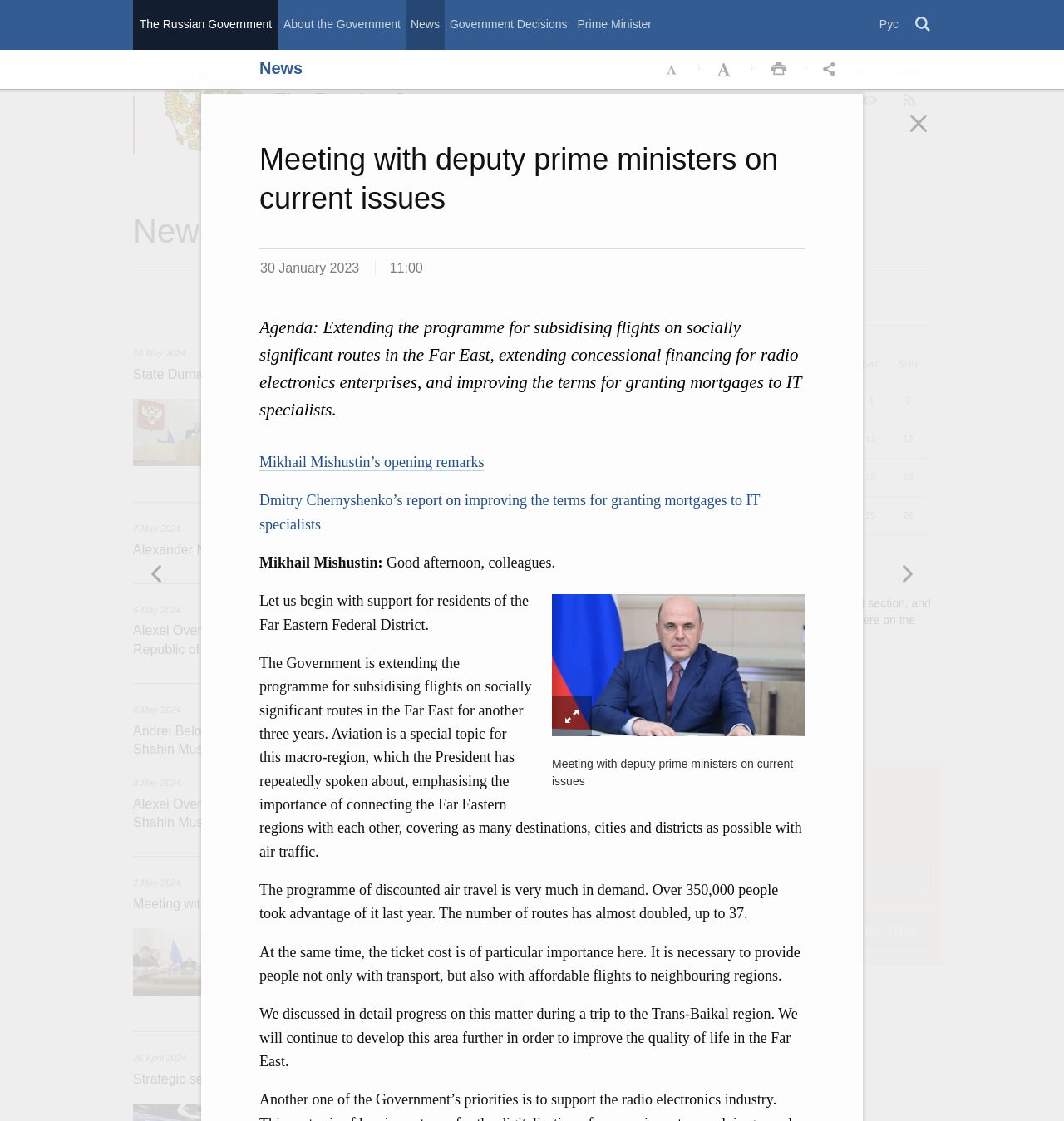Given the content of the image, can you provide a detailed answer to the question?
What is the title of the news?

I found the title of the news by looking at the heading element with the text 'Meeting with deputy prime ministers on current issues' which is located at the top of the webpage.